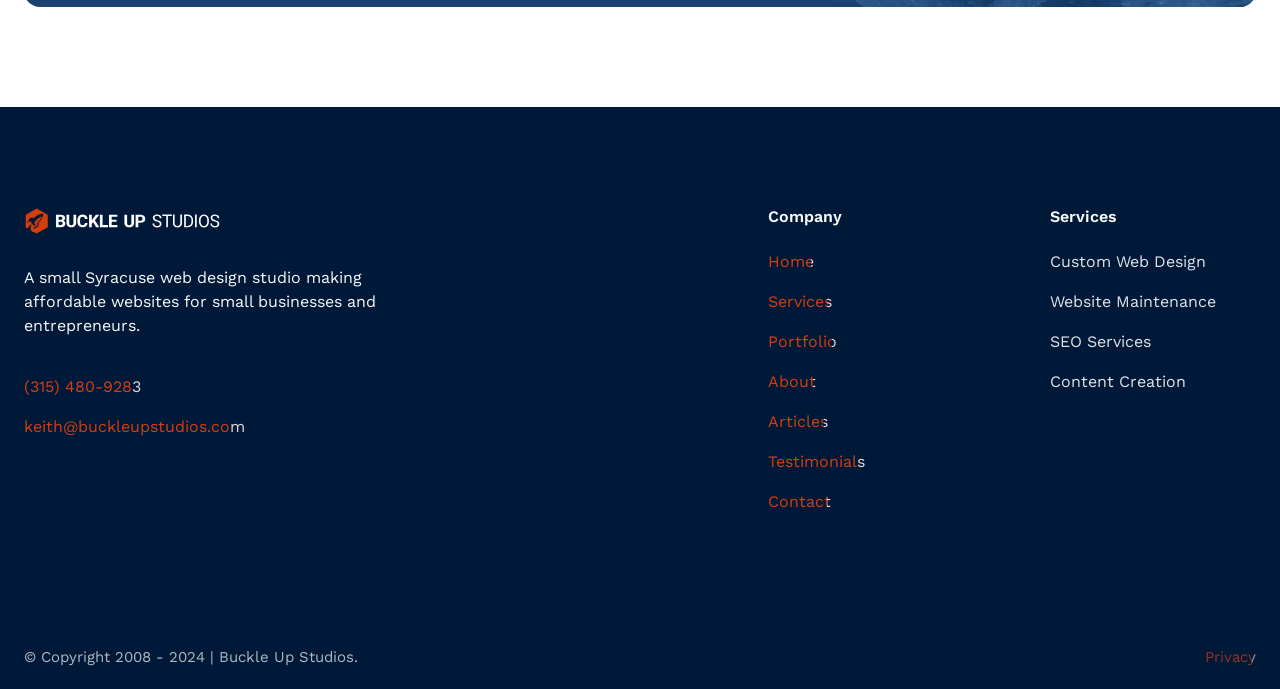Please find the bounding box coordinates in the format (top-left x, top-left y, bottom-right x, bottom-right y) for the given element description. Ensure the coordinates are floating point numbers between 0 and 1. Description: (315) 480-9283

[0.019, 0.548, 0.11, 0.575]